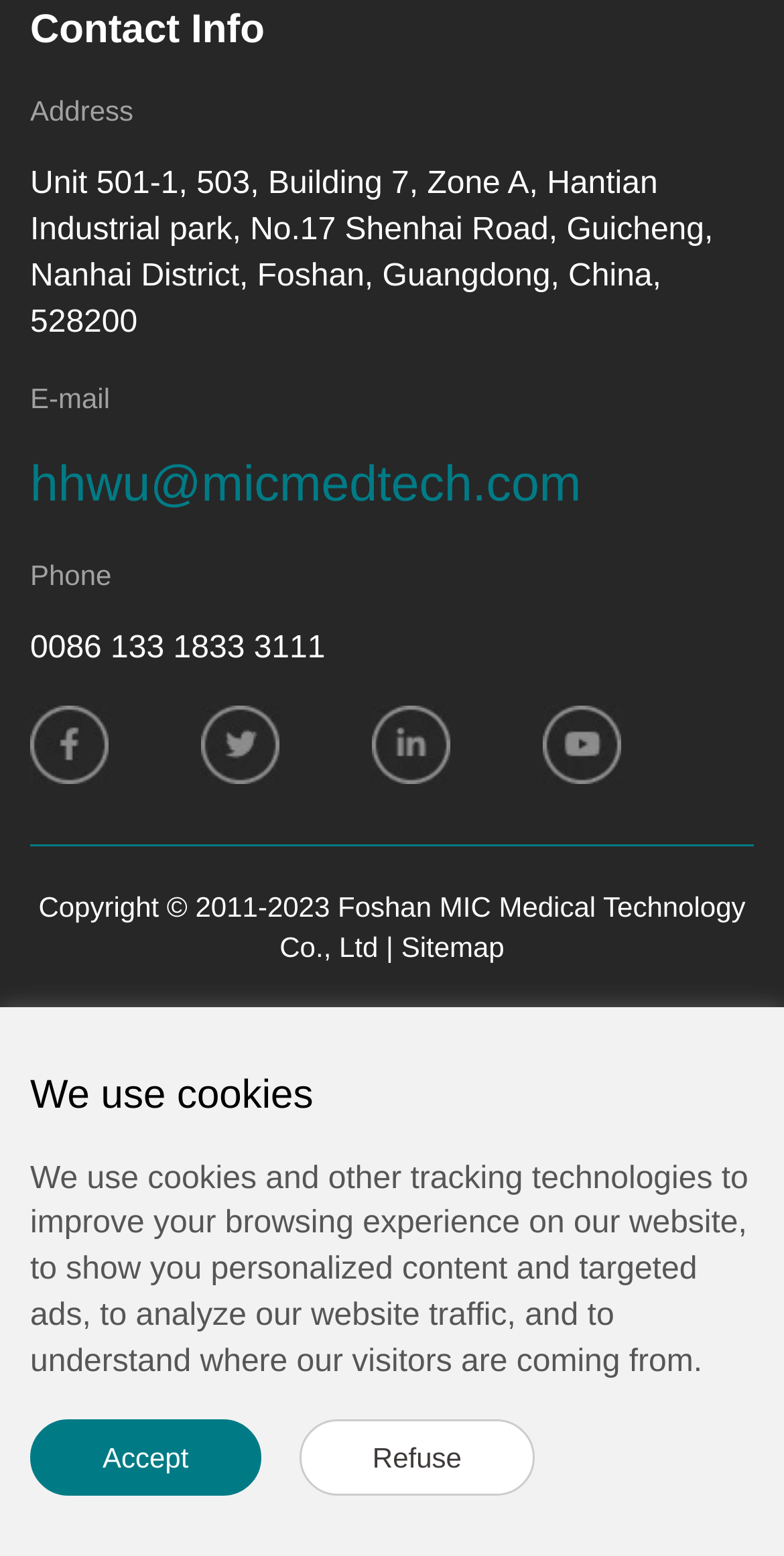Determine the bounding box coordinates for the HTML element described here: "aria-label="Youtube"".

[0.692, 0.467, 0.792, 0.487]